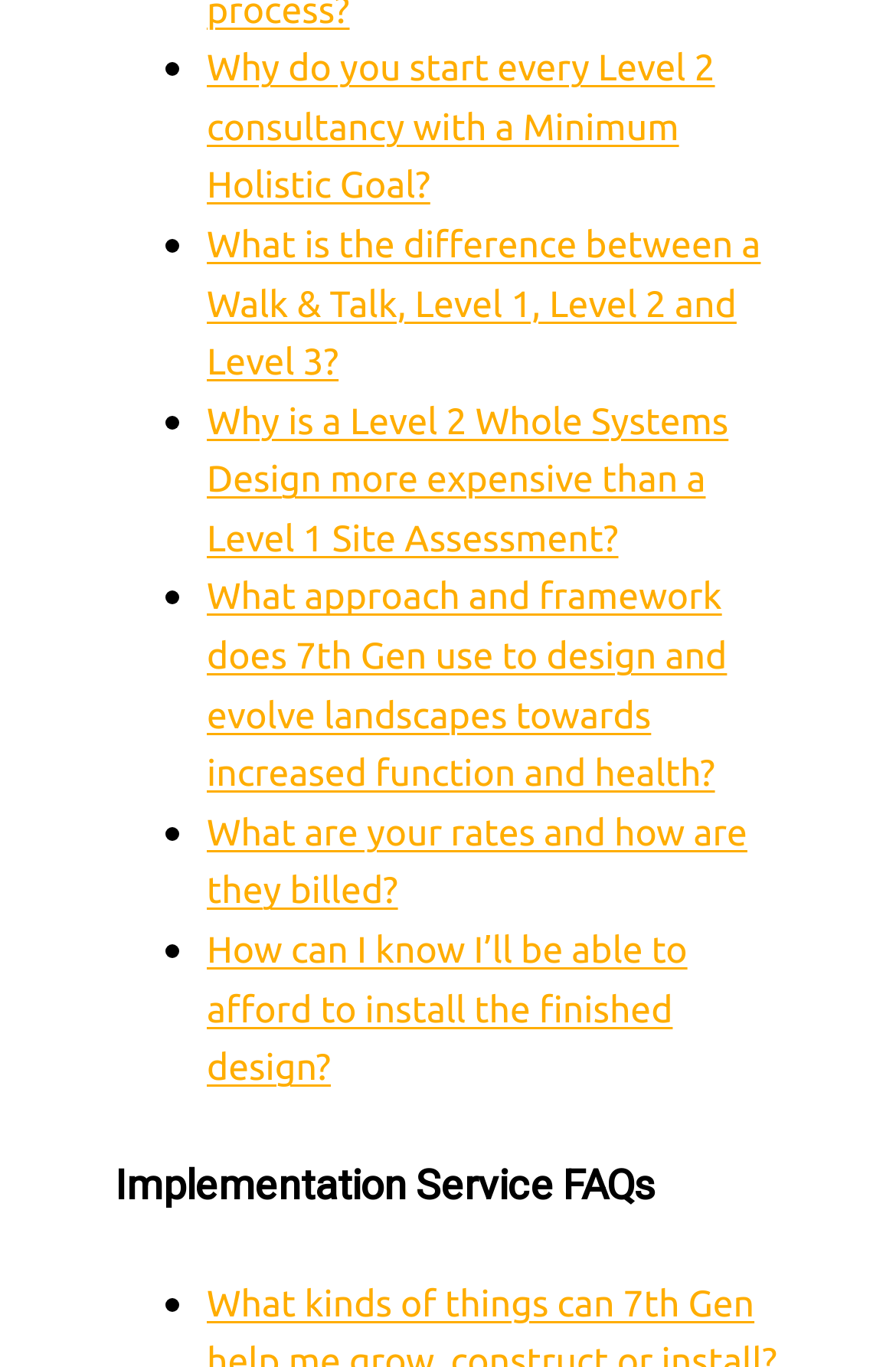Answer the following query concisely with a single word or phrase:
What is the text above the FAQ section?

Implementation Service